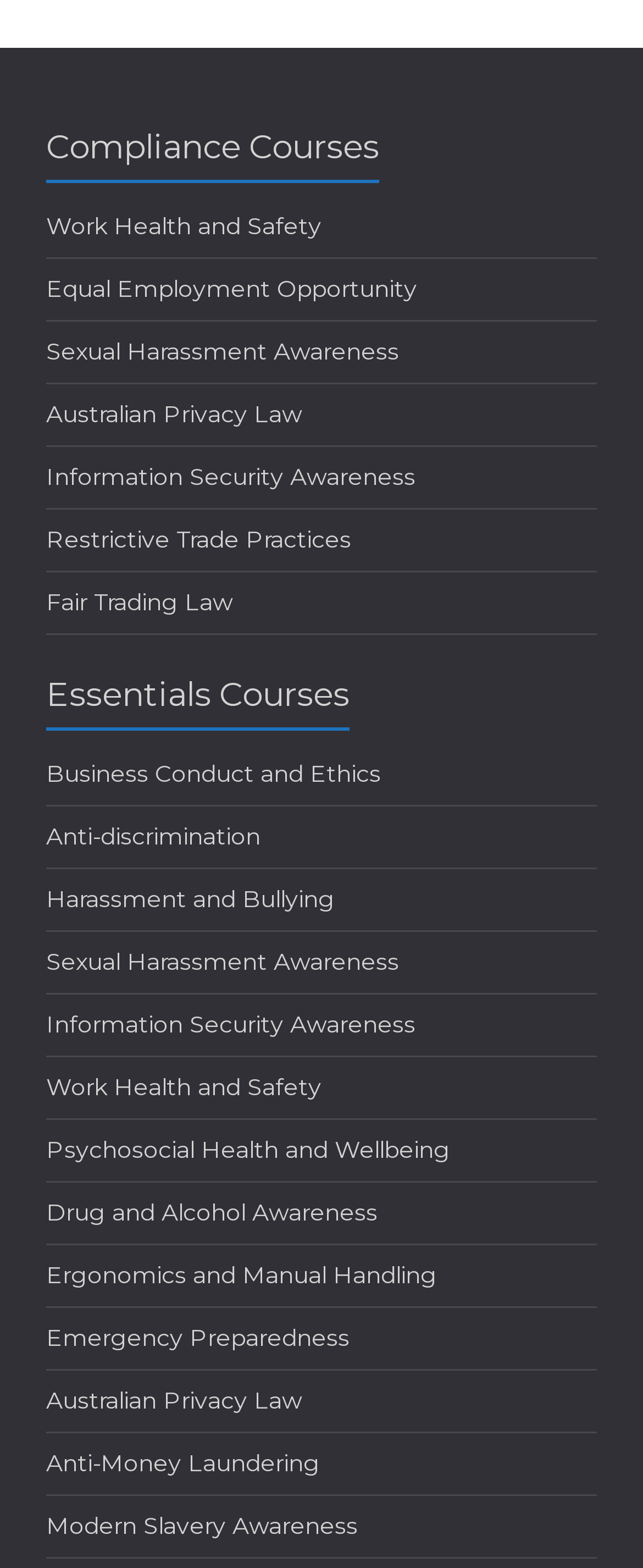What is the first compliance course listed?
Identify the answer in the screenshot and reply with a single word or phrase.

Work Health and Safety